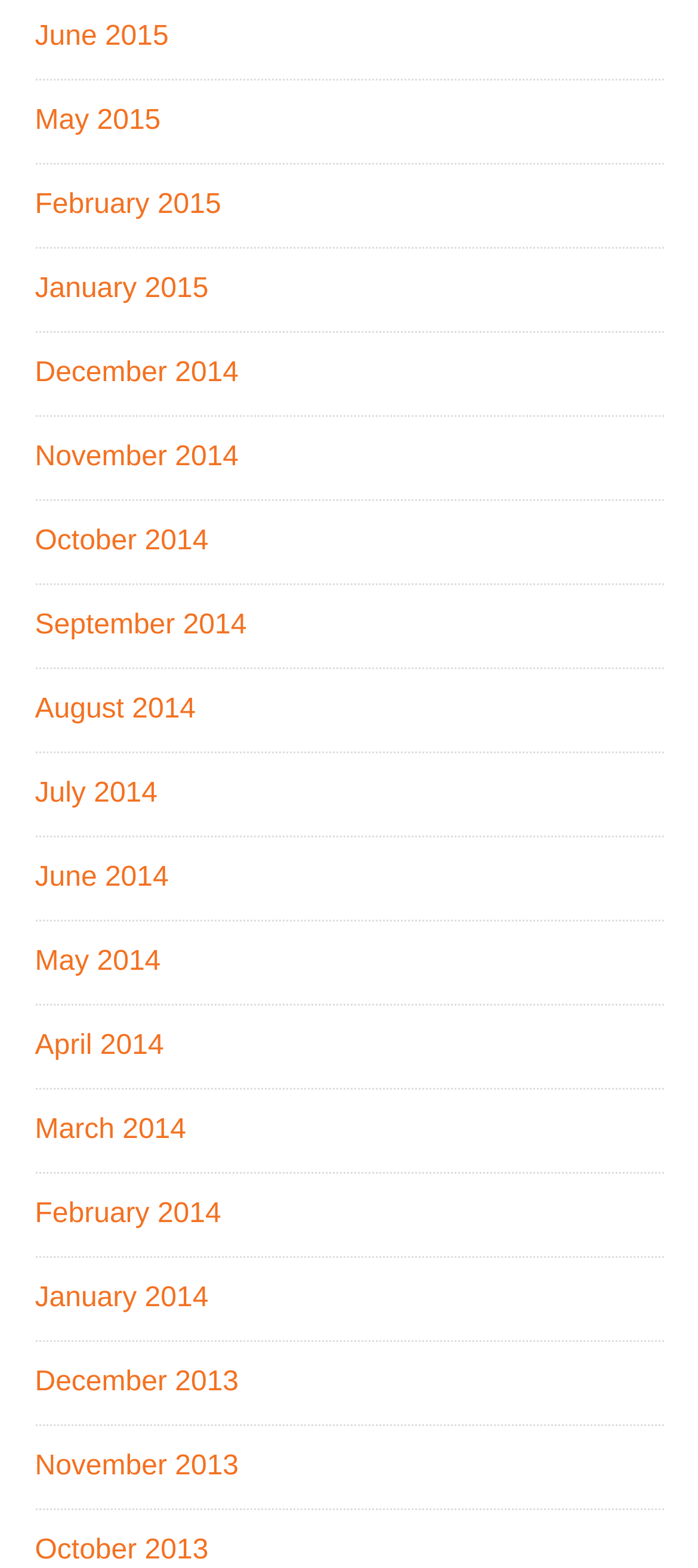Could you locate the bounding box coordinates for the section that should be clicked to accomplish this task: "browse January 2015 posts".

[0.05, 0.175, 0.299, 0.195]